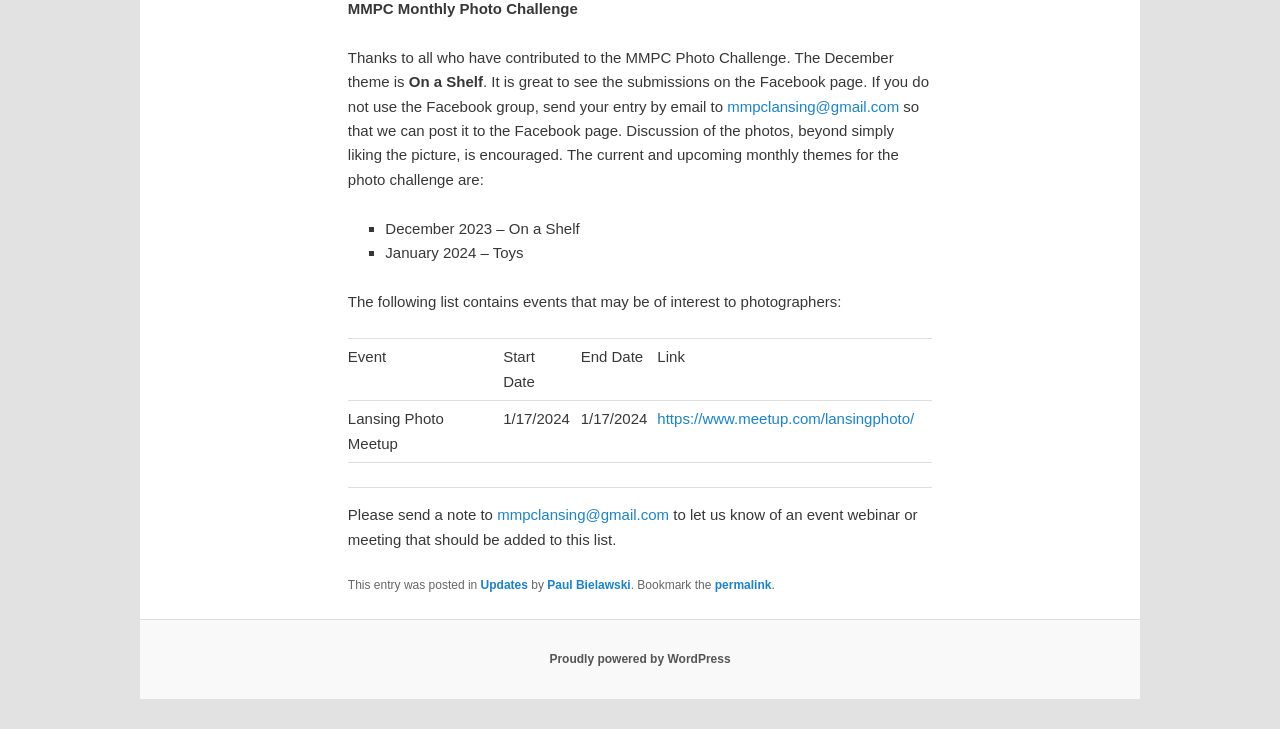What is the purpose of the list of events?
Refer to the image and give a detailed answer to the query.

The list of events is intended for photographers, as mentioned in the StaticText element with ID 191, which states that the list contains events that may be of interest to photographers.